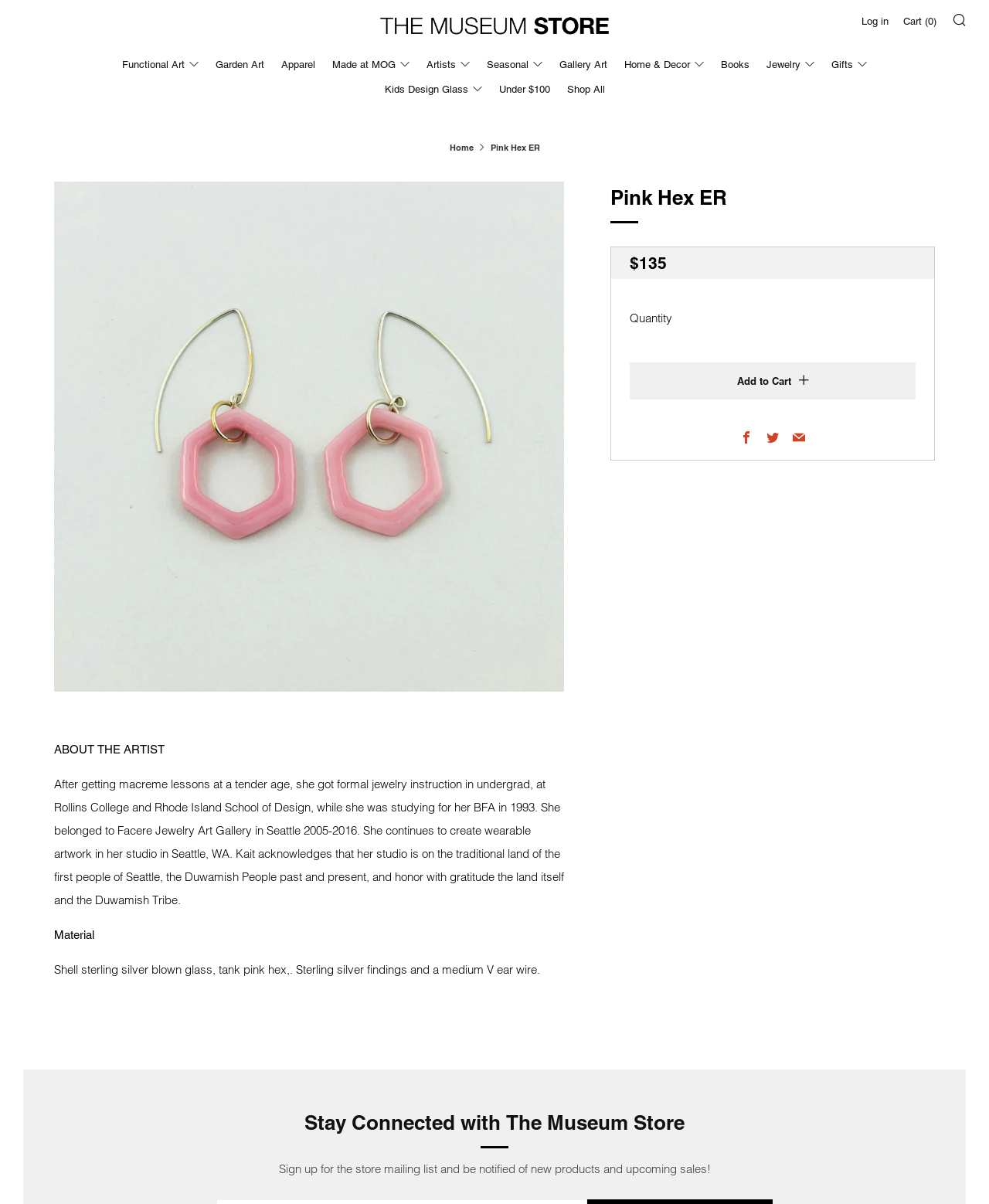Extract the primary header of the webpage and generate its text.

Pink Hex ER